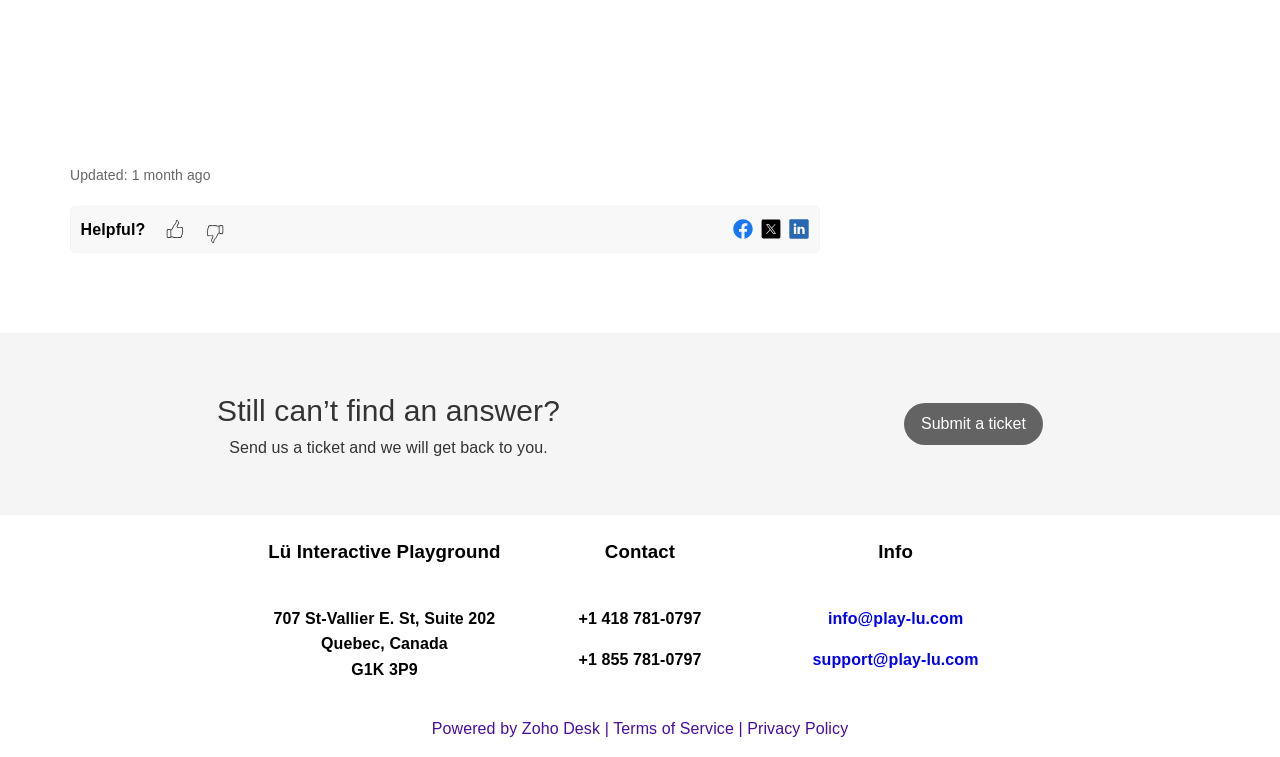What is the date of the last update?
Please interpret the details in the image and answer the question thoroughly.

I found the 'Updated:' text on the top of the page, and next to it is the date '01 May 2024 05:28 PM', which indicates the last update time.